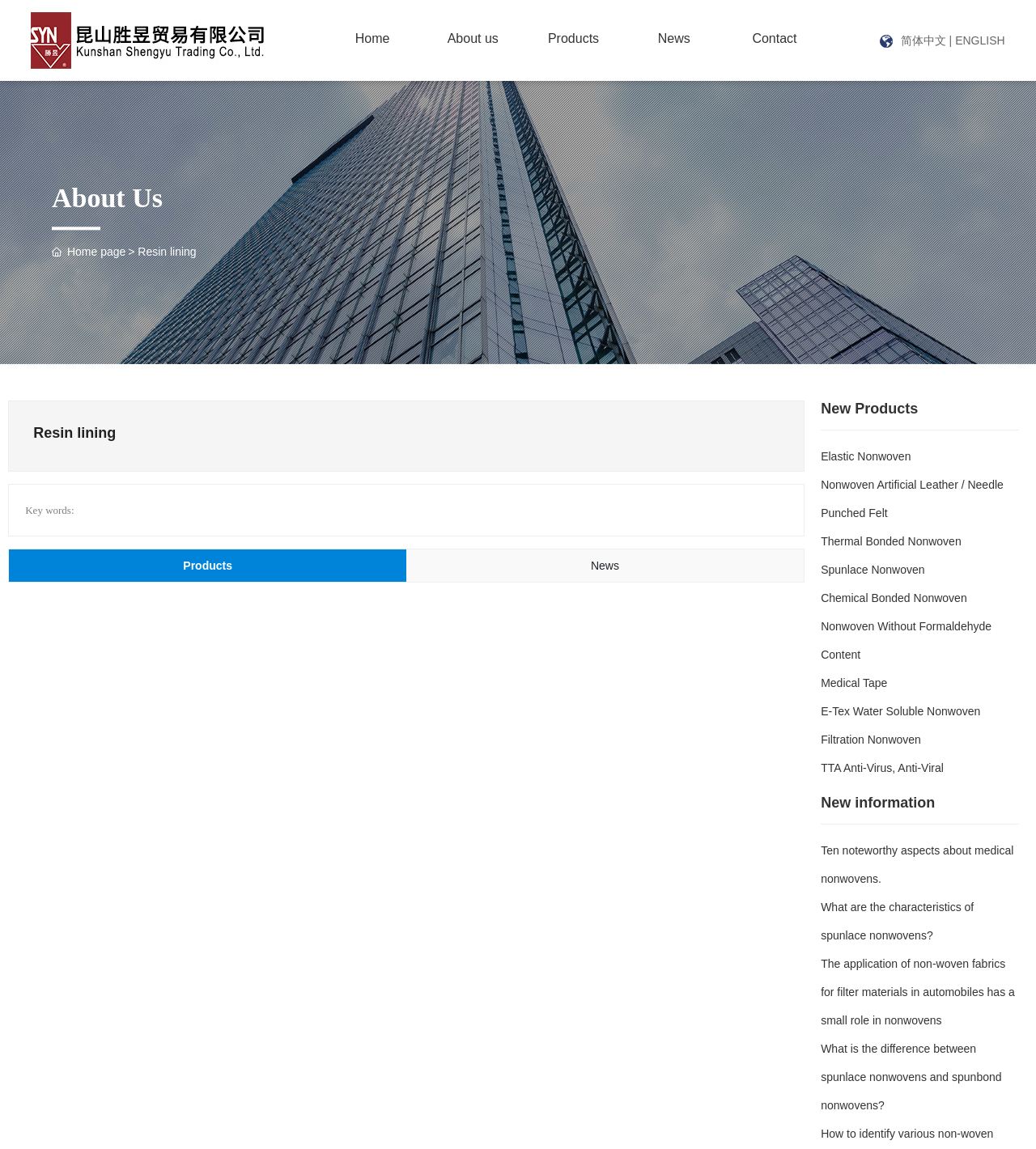What type of nonwoven product is used in automobiles?
Please interpret the details in the image and answer the question thoroughly.

The answer can be found in one of the news article links, which mentions 'The application of non-woven fabrics for filter materials in automobiles has a small role in nonwovens'. This suggests that nonwoven products are used as filter materials in automobiles.